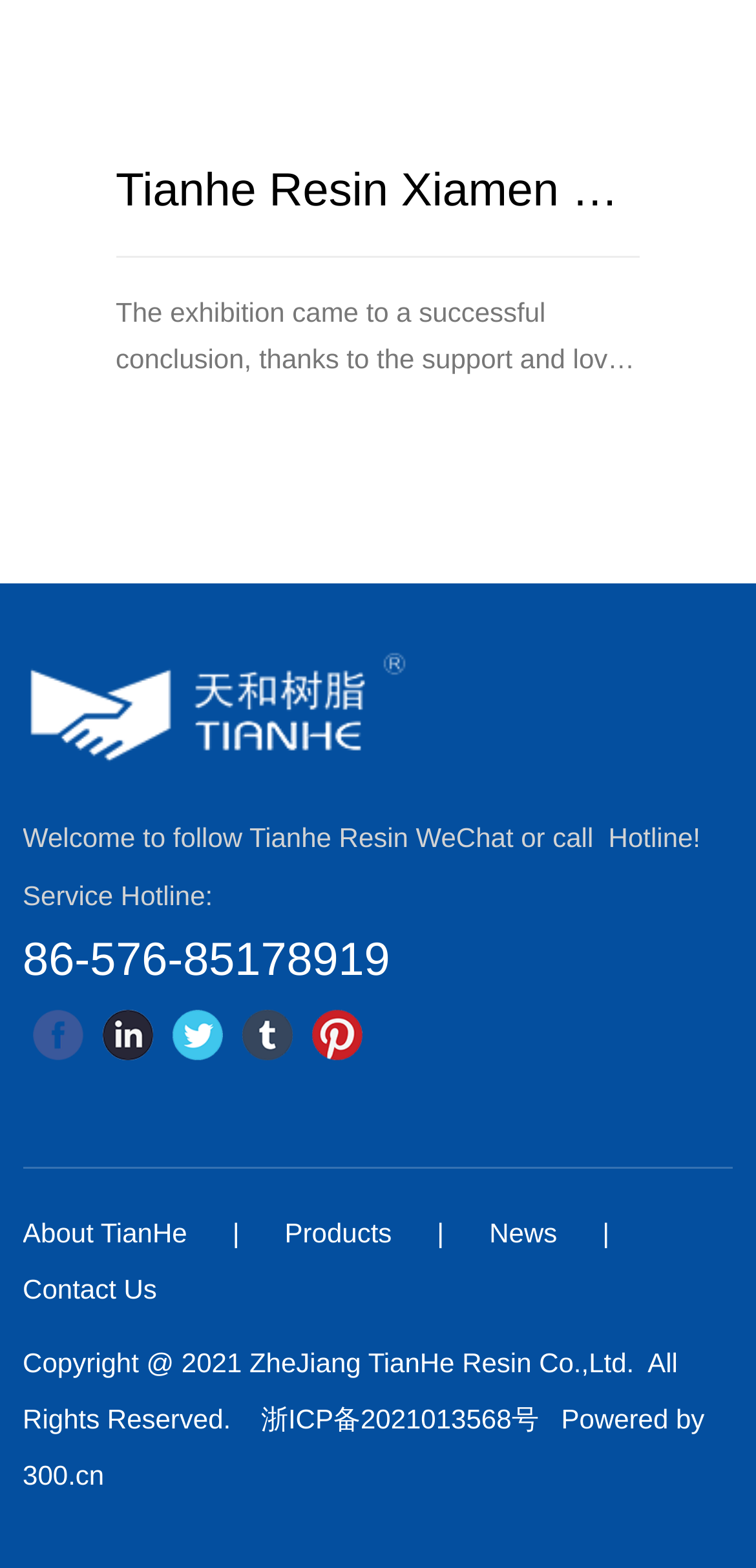Please identify the bounding box coordinates of the area that needs to be clicked to follow this instruction: "Call us today".

None